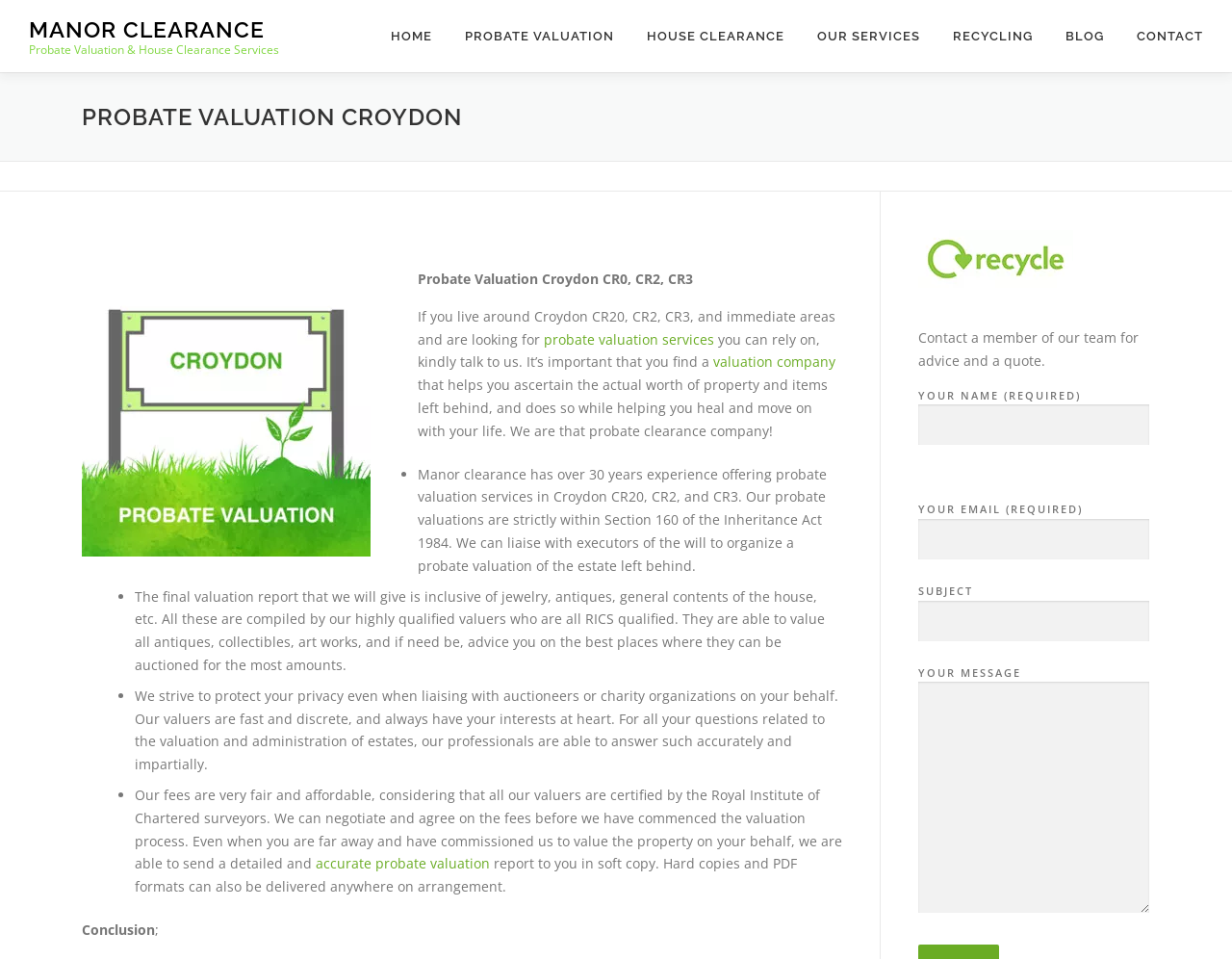Highlight the bounding box coordinates of the element that should be clicked to carry out the following instruction: "Enter your name in the required field". The coordinates must be given as four float numbers ranging from 0 to 1, i.e., [left, top, right, bottom].

[0.745, 0.422, 0.933, 0.465]